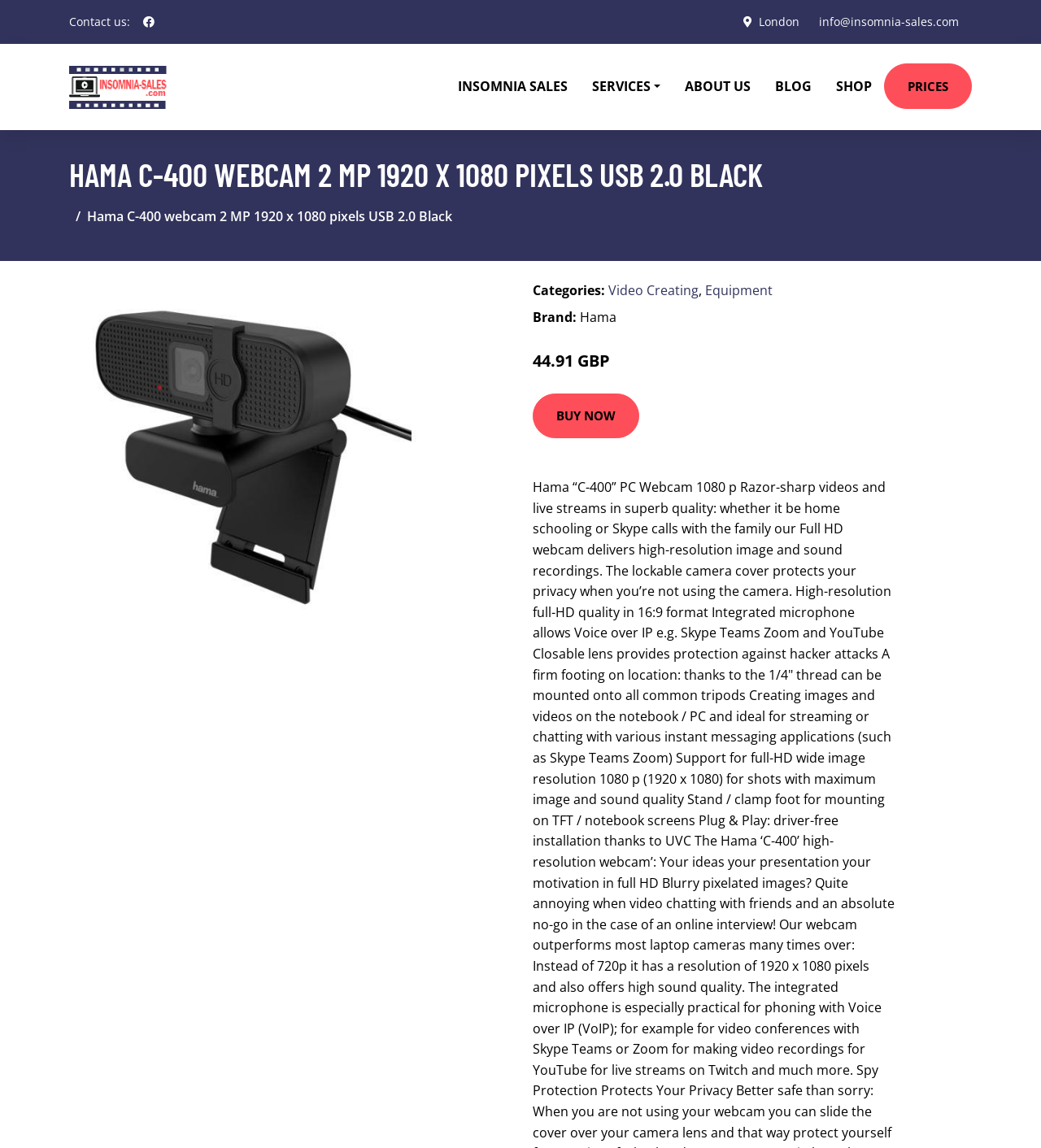What is the call-to-action button below the product description?
Using the information presented in the image, please offer a detailed response to the question.

By looking at the section below the product description, I can see a prominent button that says 'BUY NOW', which is the call-to-action button.